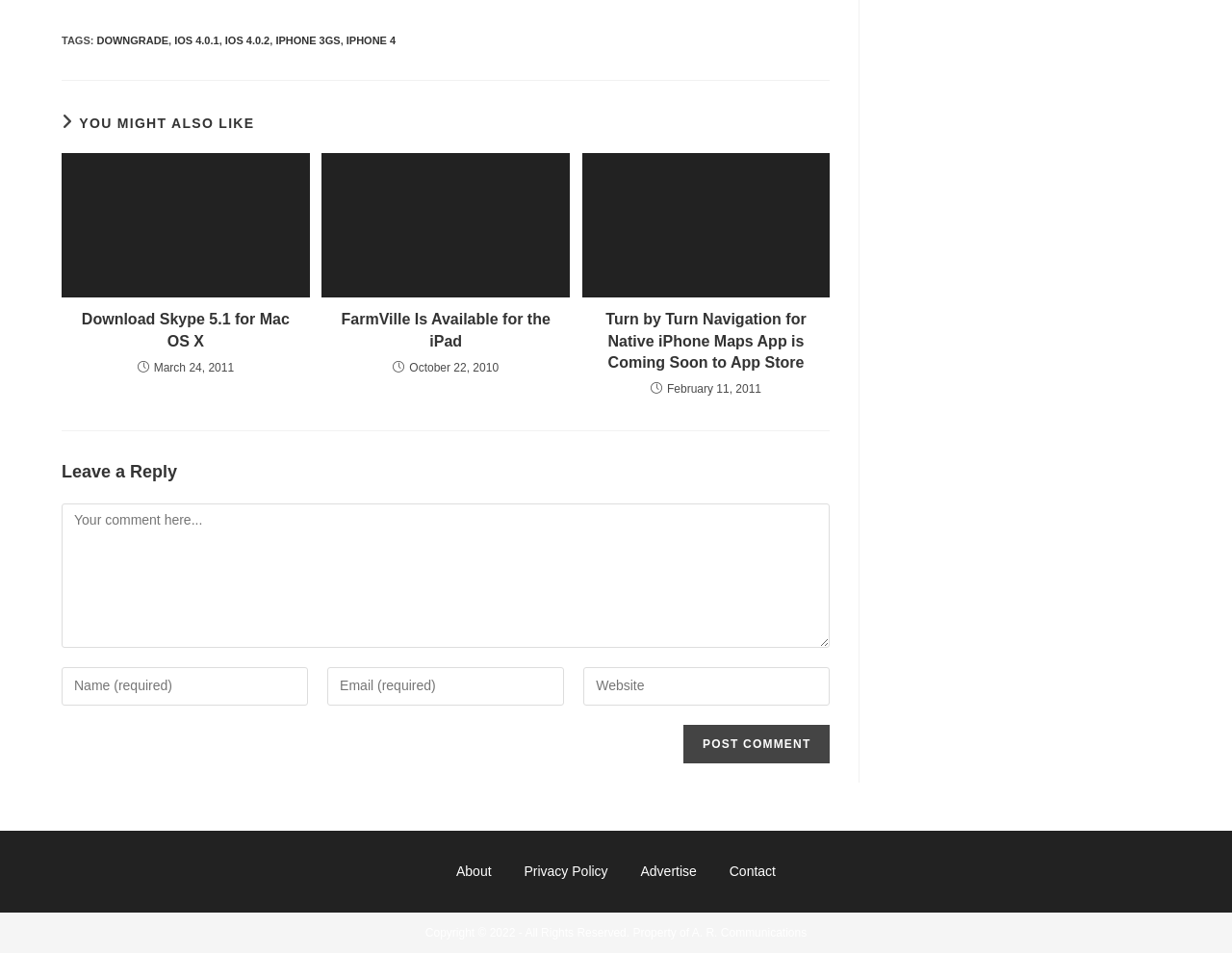Determine the bounding box coordinates of the clickable region to carry out the instruction: "Enter your name or username to comment".

[0.05, 0.7, 0.25, 0.74]